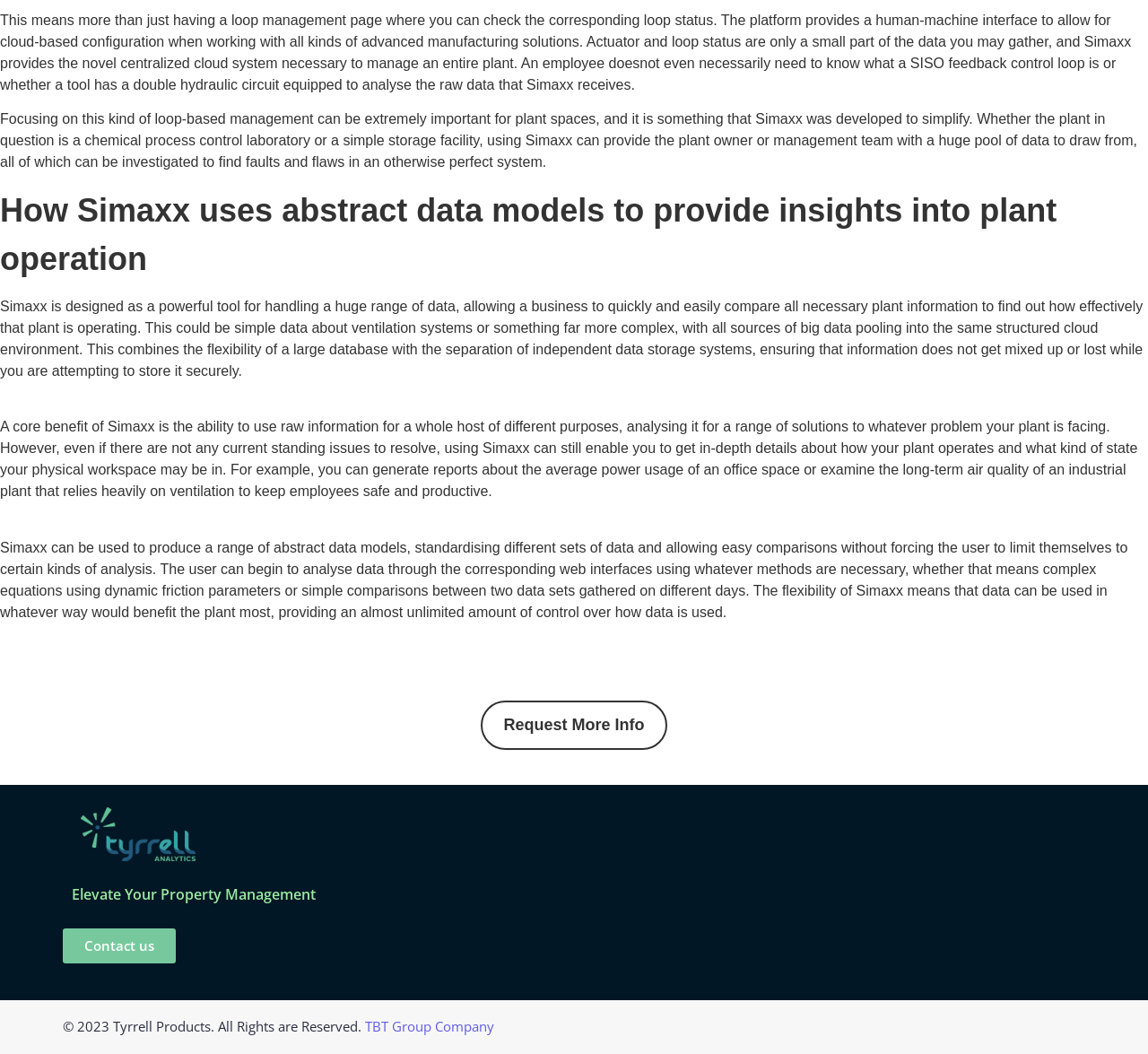What is the company behind Simaxx?
Respond with a short answer, either a single word or a phrase, based on the image.

Tyrrell Products